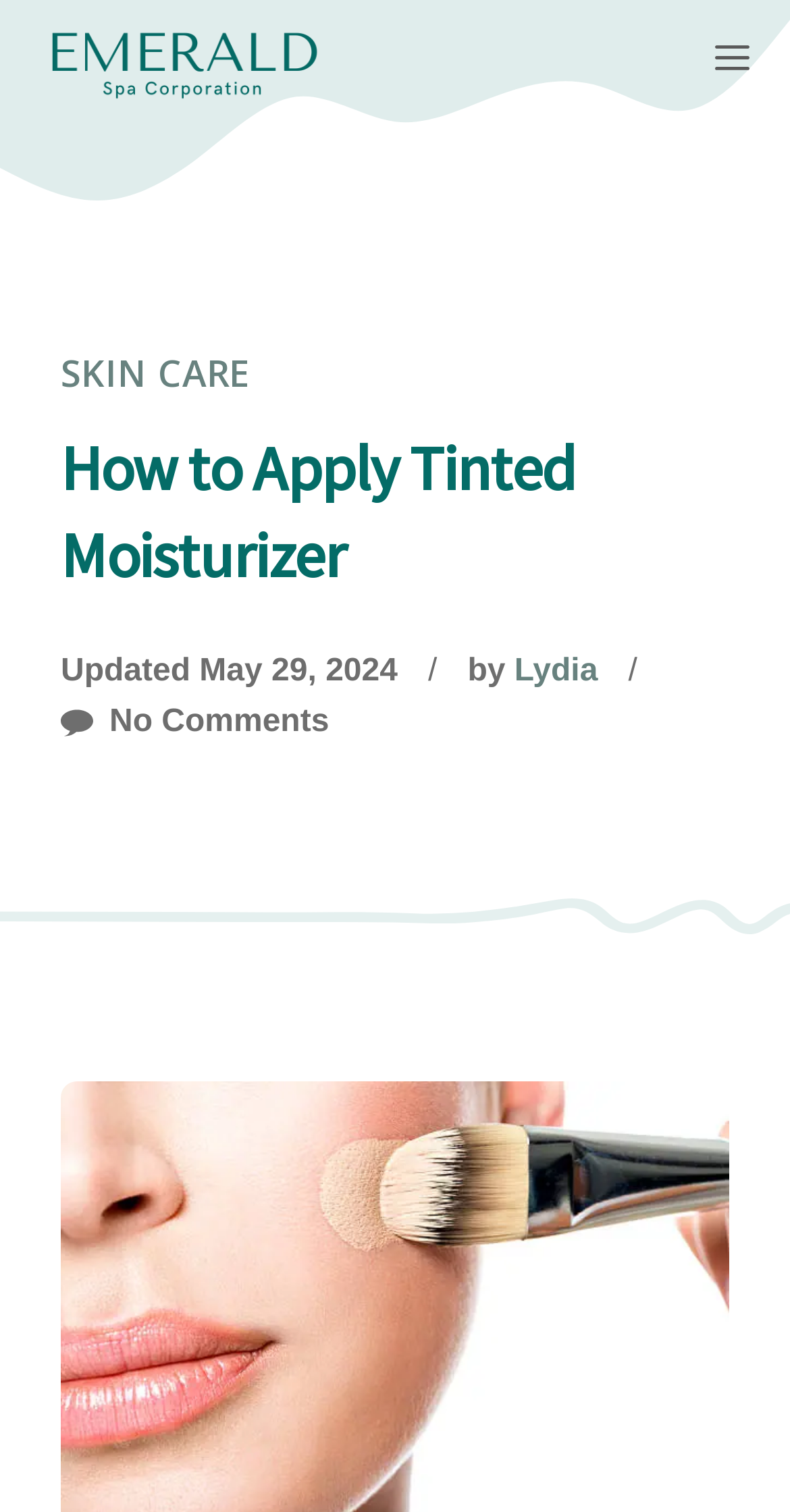How many comments are there on the article?
Can you offer a detailed and complete answer to this question?

I found the number of comments by examining the static text 'No Comments' with a bounding box coordinate of [0.138, 0.467, 0.417, 0.489]. This indicates that there are no comments on the article.